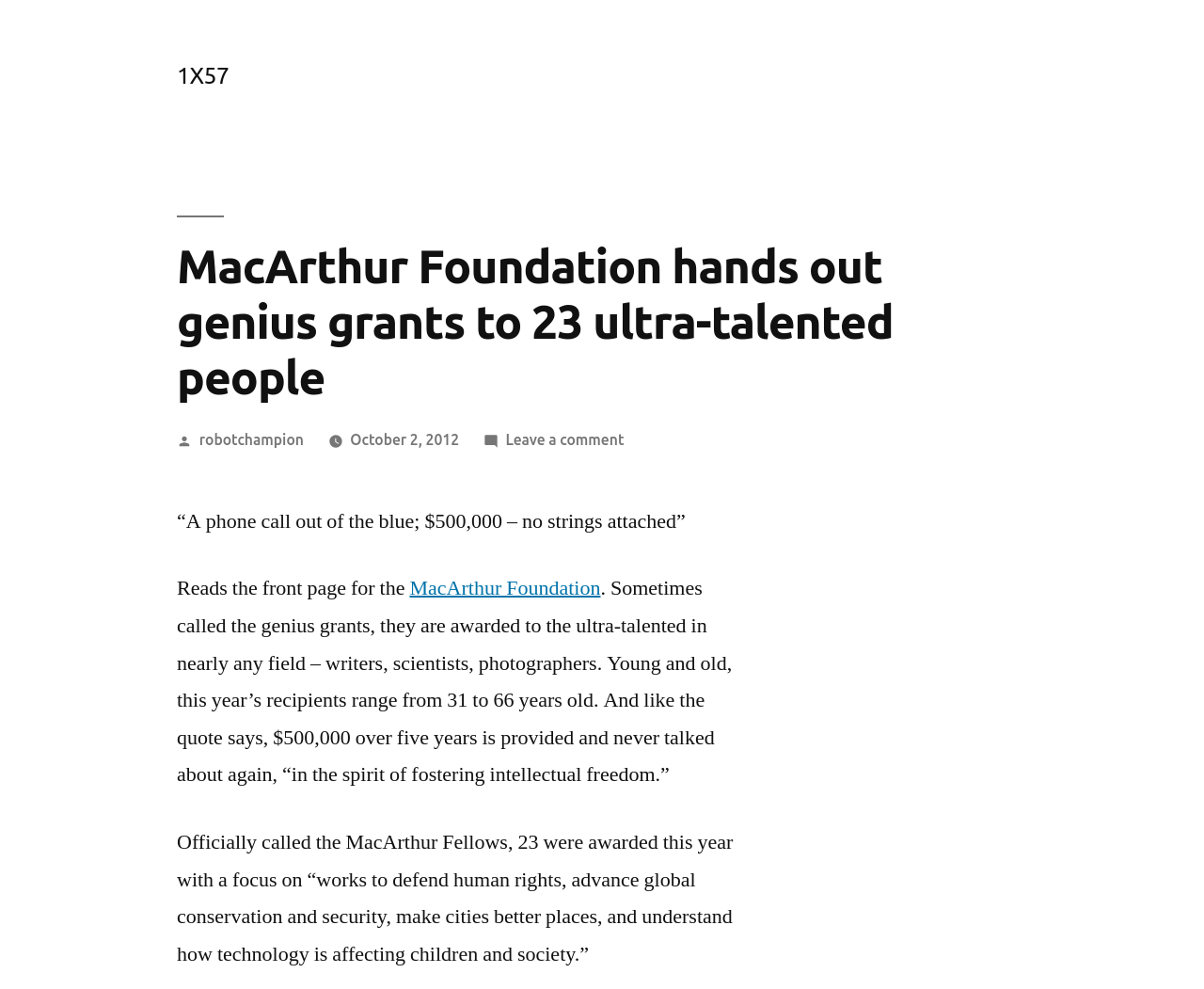What is the main heading of this webpage? Please extract and provide it.

MacArthur Foundation hands out genius grants to 23 ultra-talented people